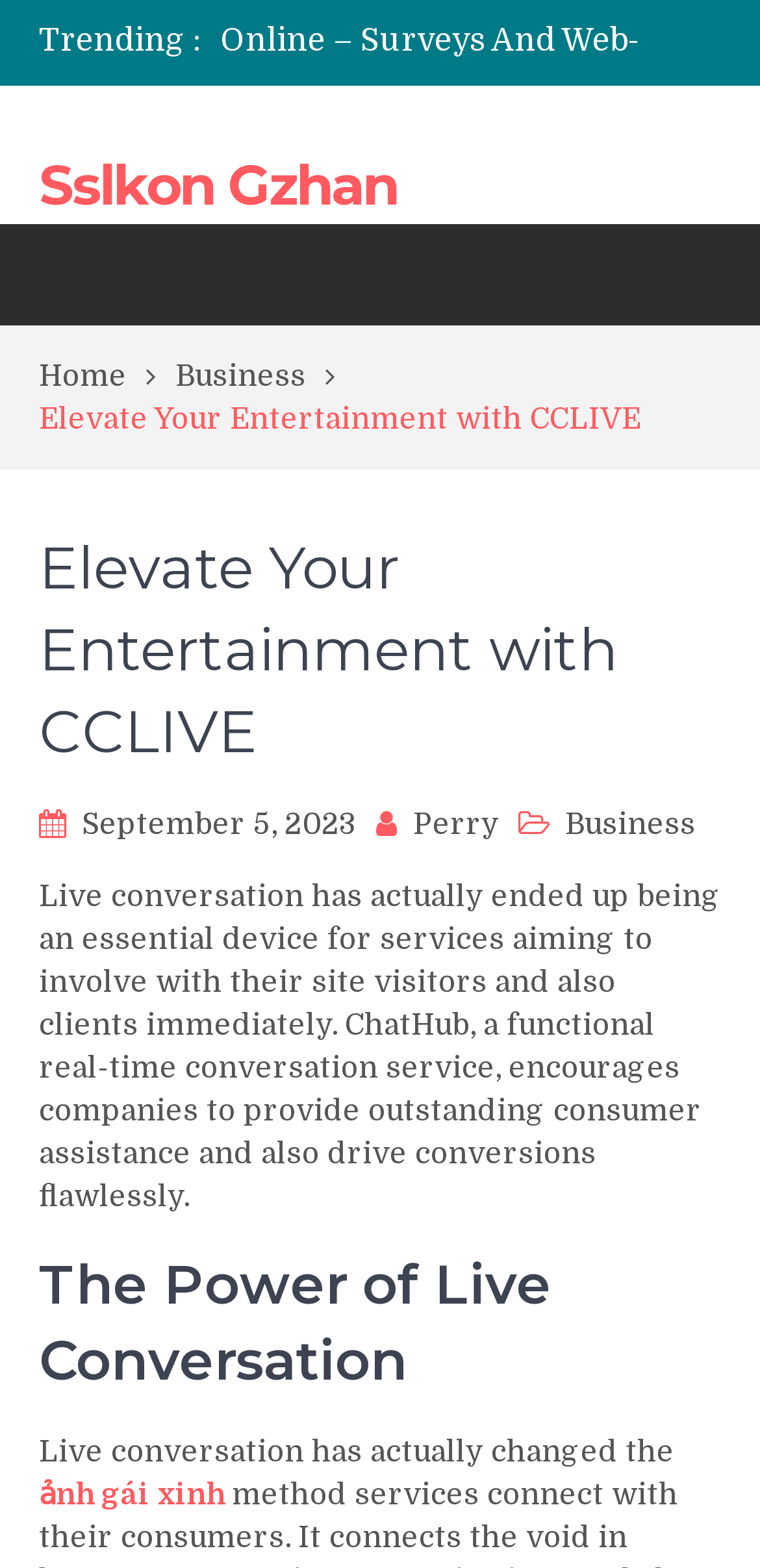Please identify the bounding box coordinates of the area I need to click to accomplish the following instruction: "Go to the 'Home' page".

[0.051, 0.227, 0.231, 0.249]